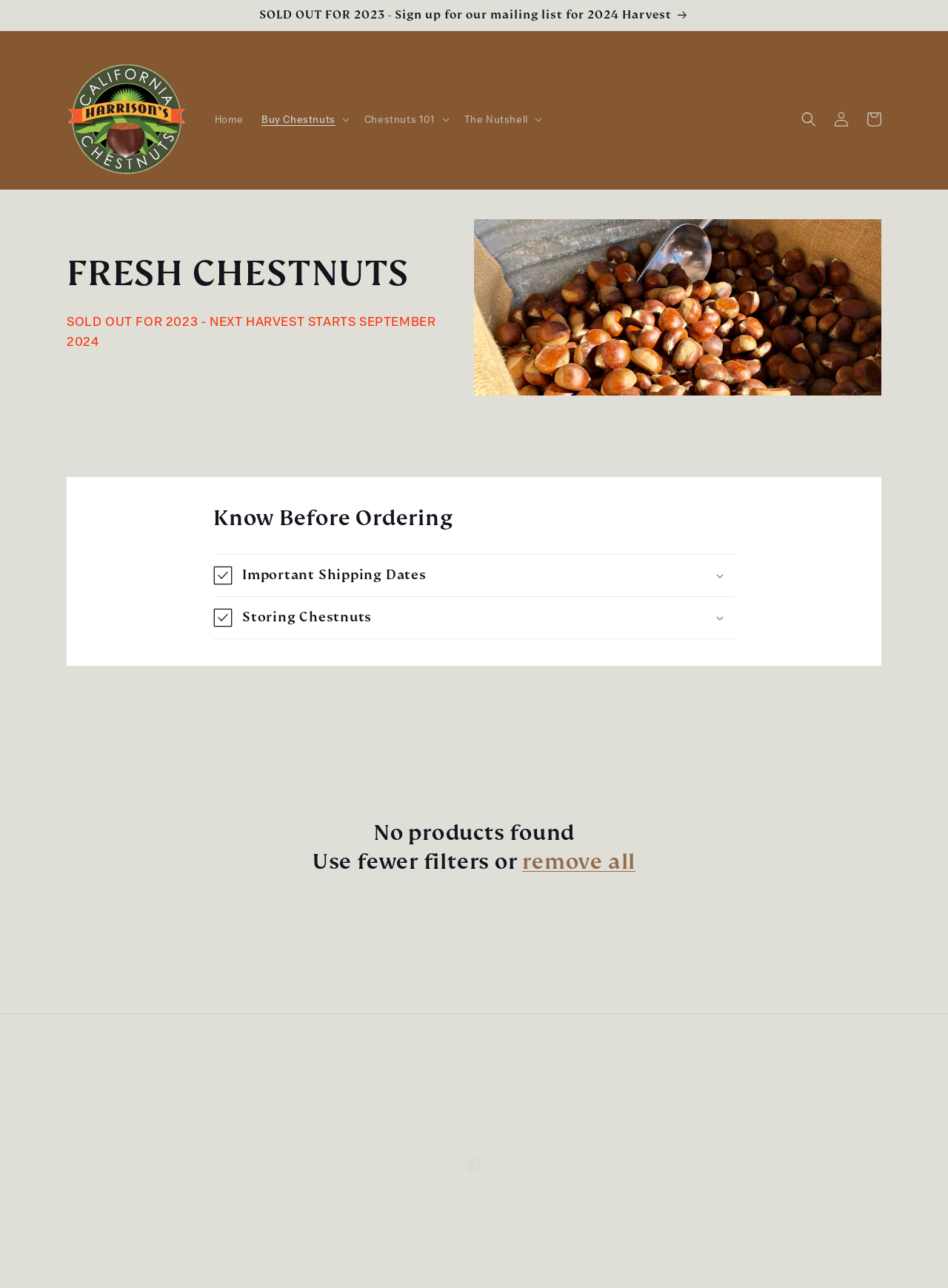Using the element description provided, determine the bounding box coordinates in the format (top-left x, top-left y, bottom-right x, bottom-right y). Ensure that all values are floating point numbers between 0 and 1. Element description: Home

[0.217, 0.08, 0.266, 0.105]